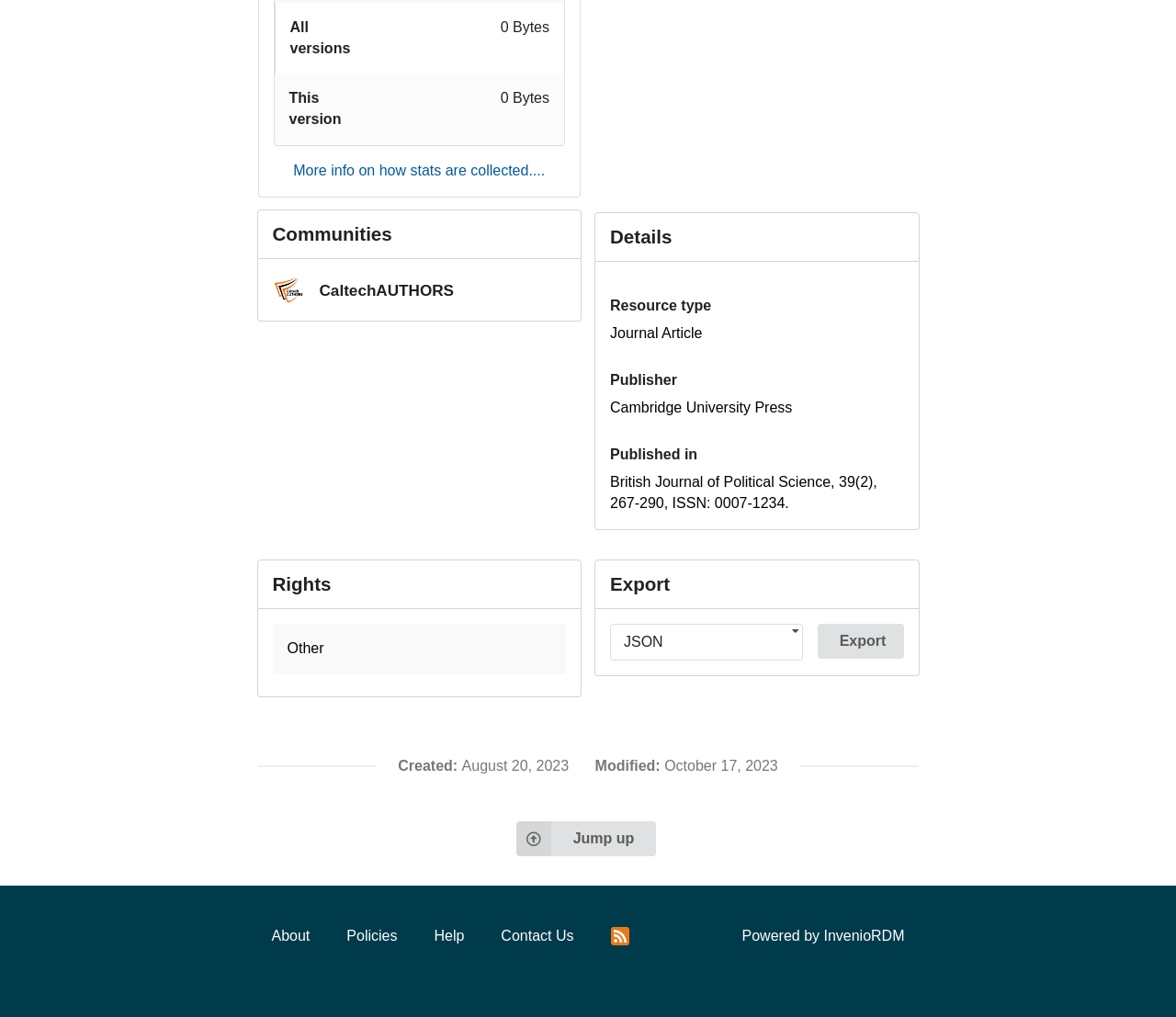Given the description "Form an LLC", provide the bounding box coordinates of the corresponding UI element.

None